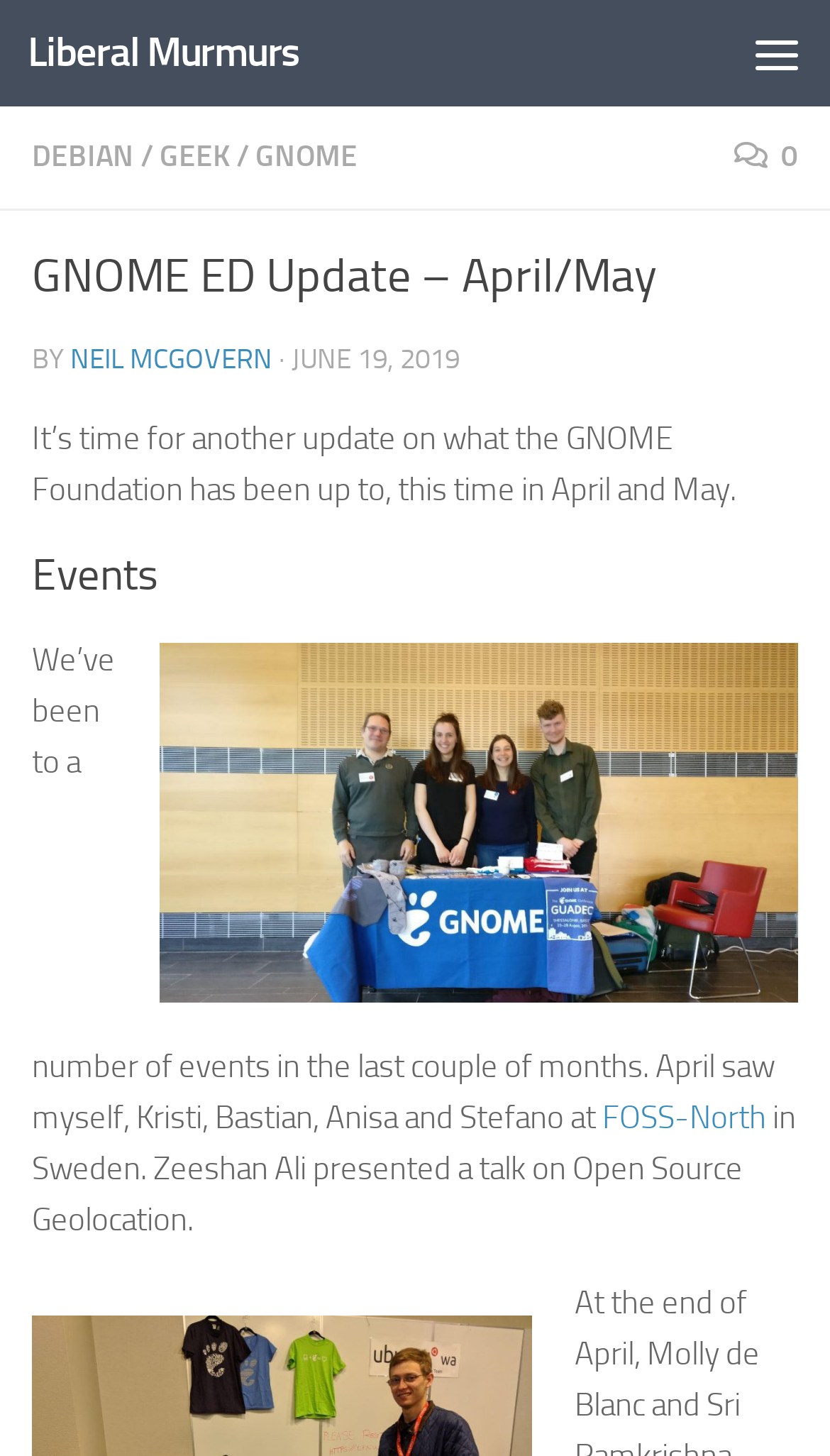Please reply to the following question using a single word or phrase: 
What is the name of the author?

NEIL MCGOVERN